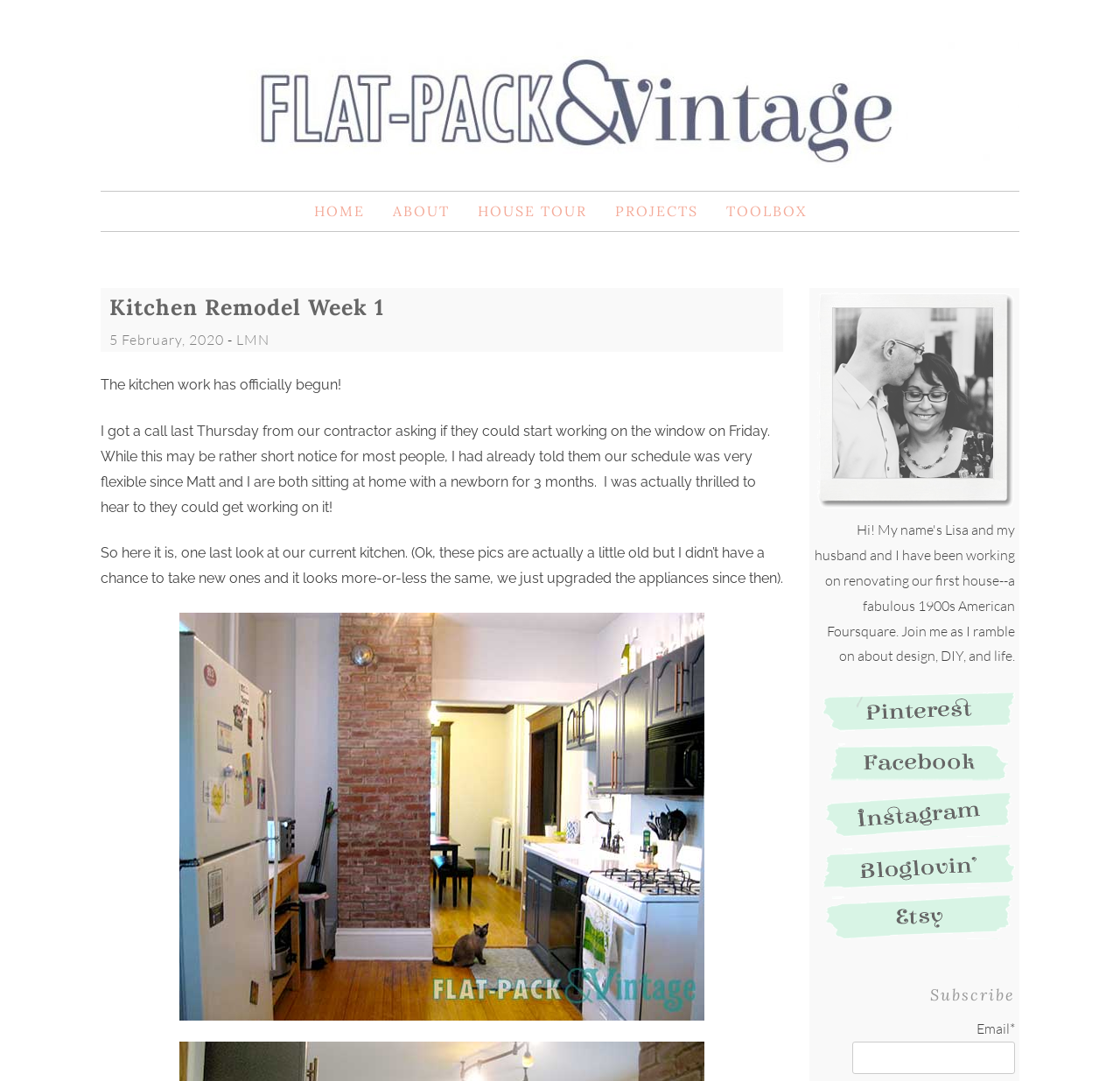Please identify the coordinates of the bounding box that should be clicked to fulfill this instruction: "Click on the 'Pinterest' social media link".

[0.734, 0.666, 0.906, 0.682]